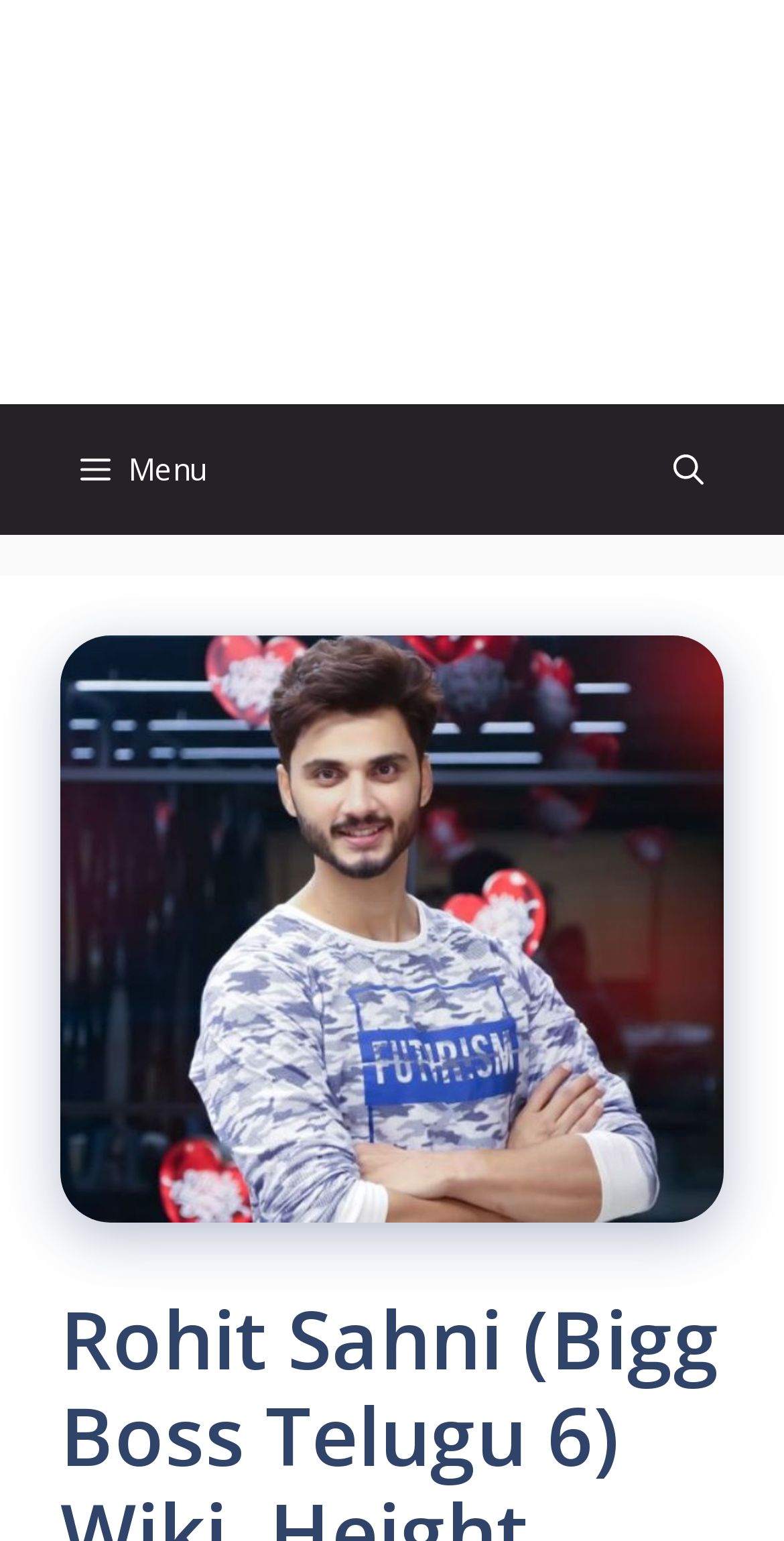Please provide a detailed answer to the question below by examining the image:
What is the name of the website?

I determined the answer by looking at the banner element at the top of the webpage, which contains a link with the text 'TheStarsHuB'.